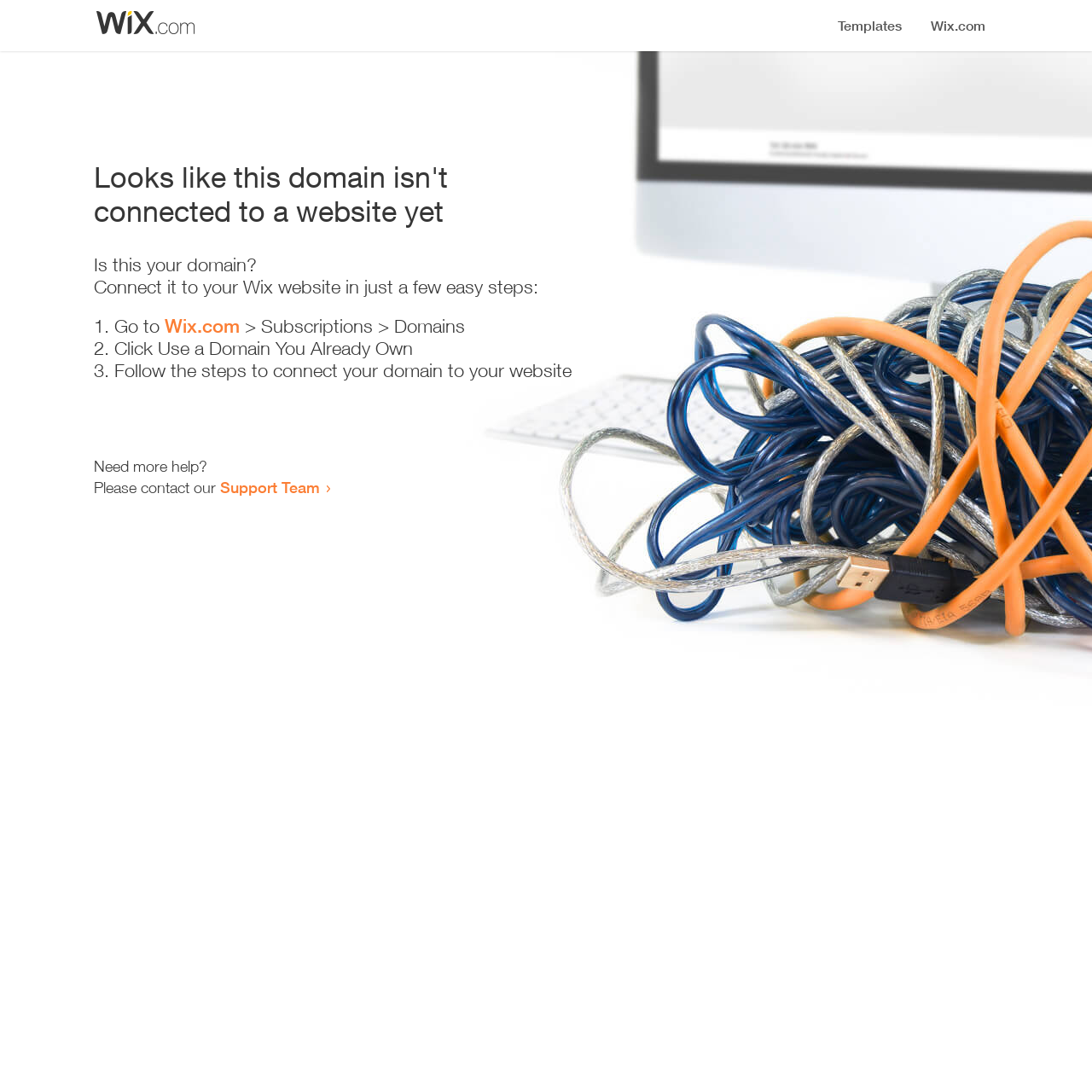Offer a detailed account of what is visible on the webpage.

The webpage appears to be an error page, indicating that a domain is not connected to a website yet. At the top, there is a small image, followed by a heading that states the error message. Below the heading, there is a series of instructions to connect the domain to a Wix website. The instructions are presented in a step-by-step format, with three numbered list items. Each list item contains a brief description of the action to take, with the second list item containing a link to Wix.com. 

To the right of the list items, there is a brief description of the action to take. The instructions are followed by a message asking if the user needs more help, and providing a link to the Support Team if they do. The overall layout is simple and easy to follow, with clear headings and concise text.